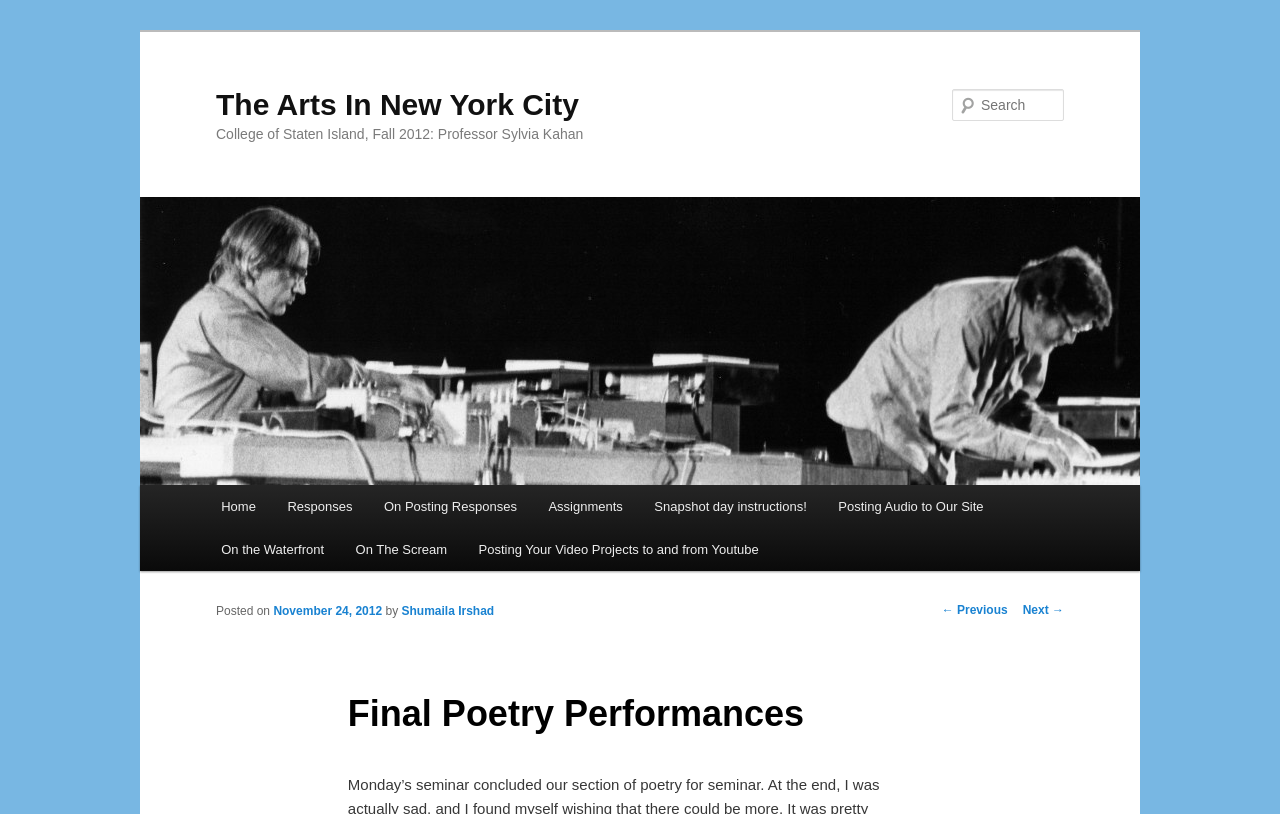What is the name of the college mentioned?
Based on the screenshot, respond with a single word or phrase.

College of Staten Island